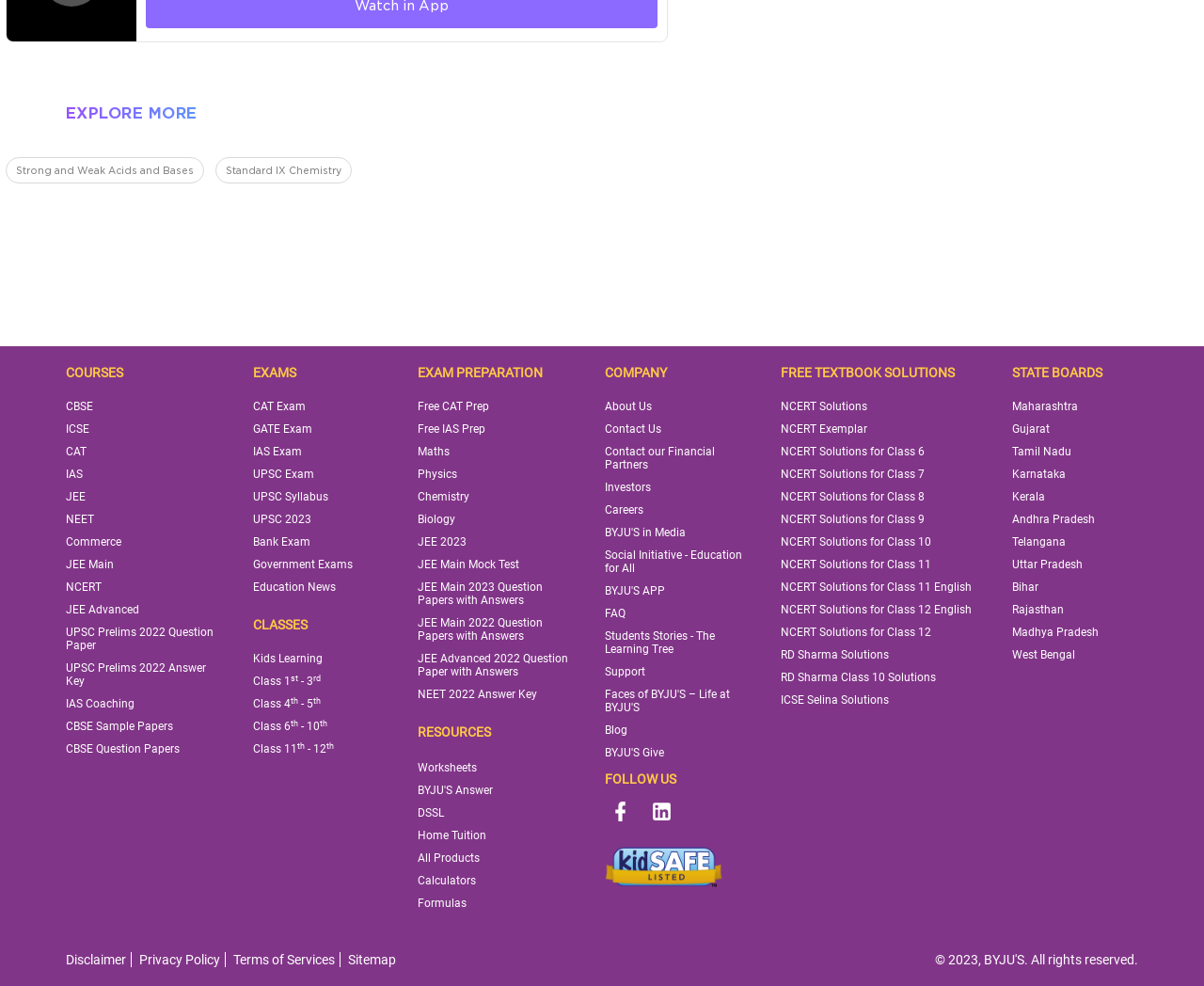Respond to the following question with a brief word or phrase:
What type of resources are listed under 'RESOURCES'?

Study materials and tools